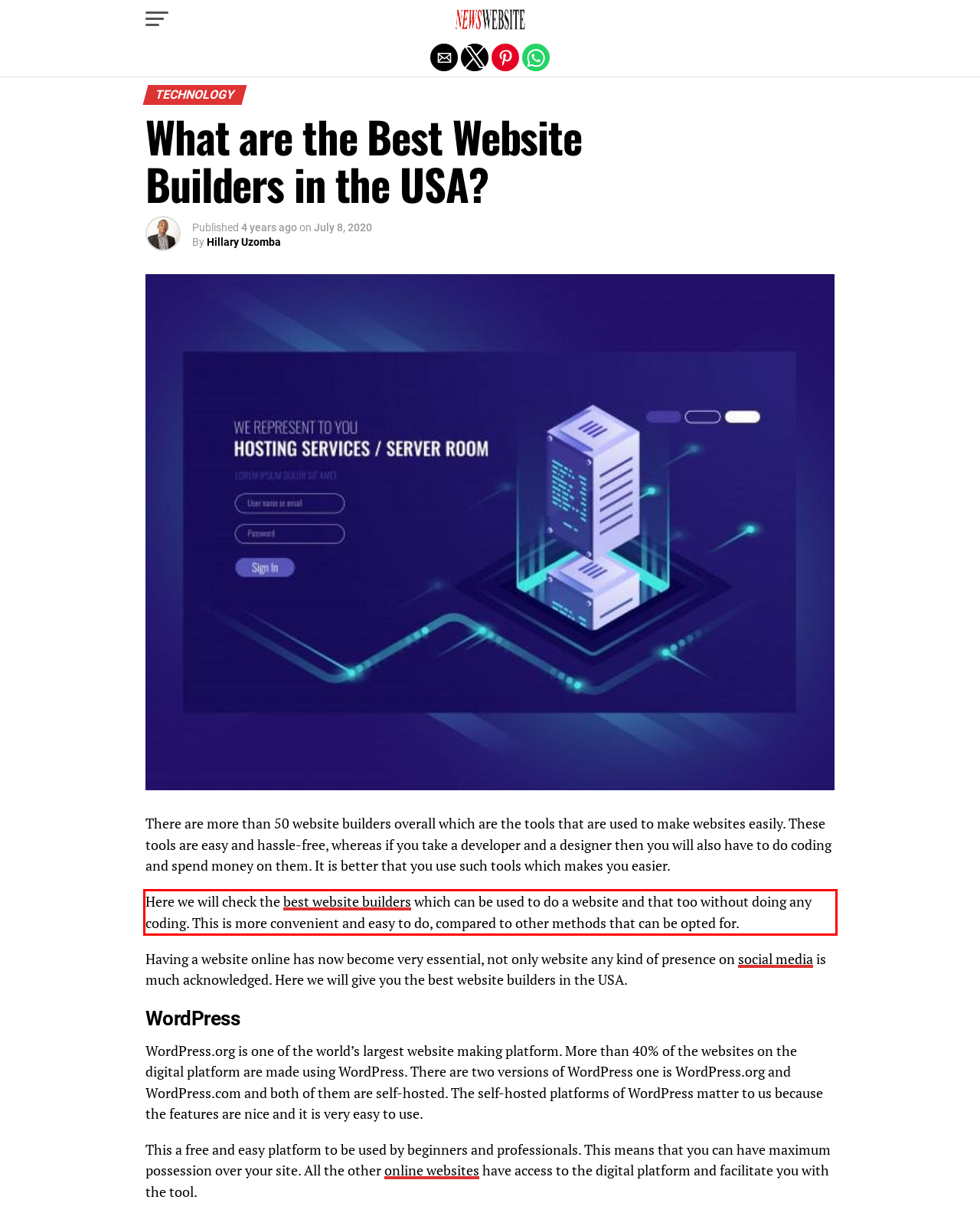Using OCR, extract the text content found within the red bounding box in the given webpage screenshot.

Here we will check the best website builders which can be used to do a website and that too without doing any coding. This is more convenient and easy to do, compared to other methods that can be opted for.